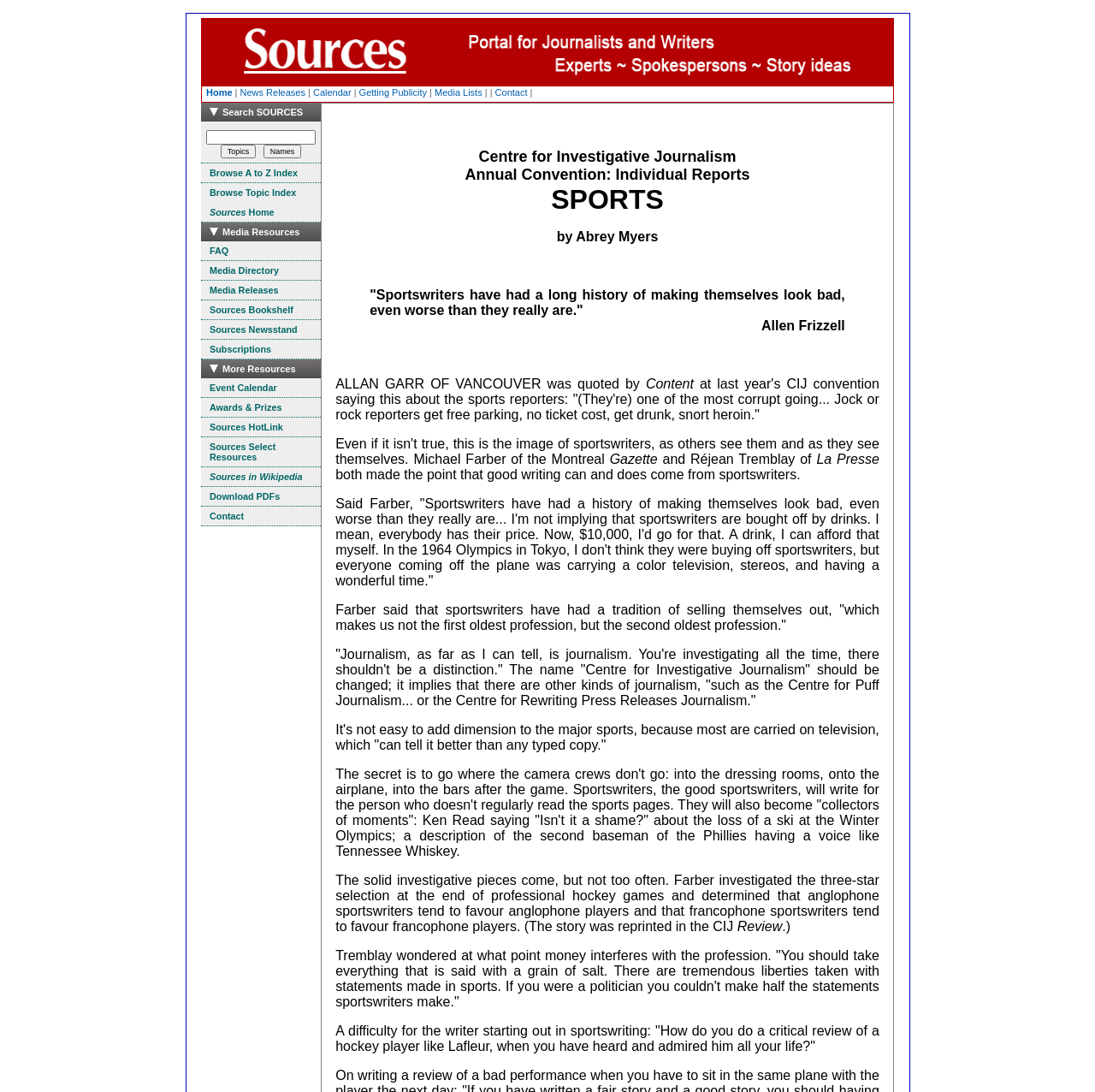What is the name of the newspaper mentioned in the article?
Please give a detailed answer to the question using the information shown in the image.

The name of the newspaper can be found in the static text 'Gazette' which is mentioned alongside 'La Presse' as a publication that made a point about good writing coming from sportswriters.